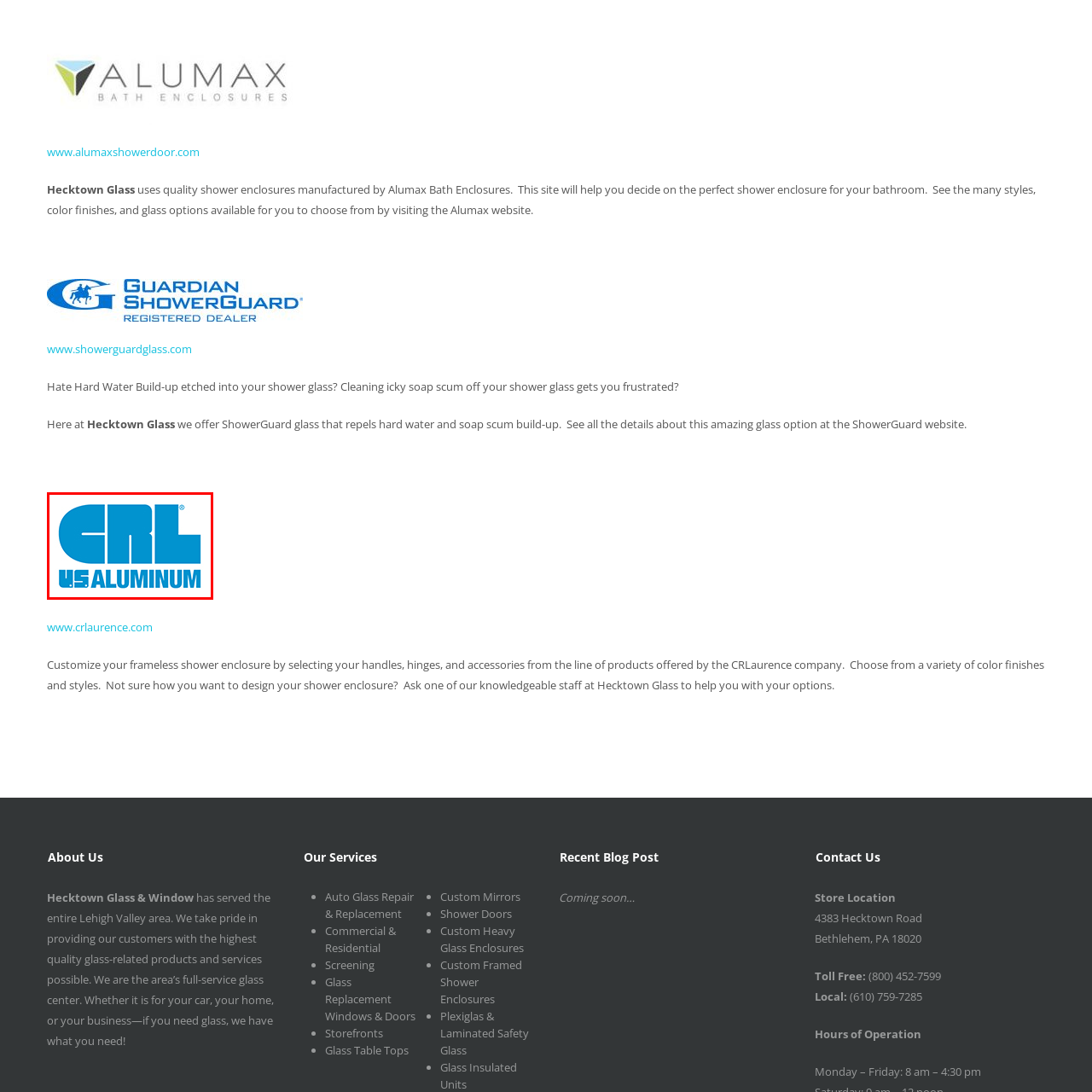Identify the content inside the red box and answer the question using a brief word or phrase: Who should customers contact for guidance on selecting designs and finishes?

Hecktown Glass